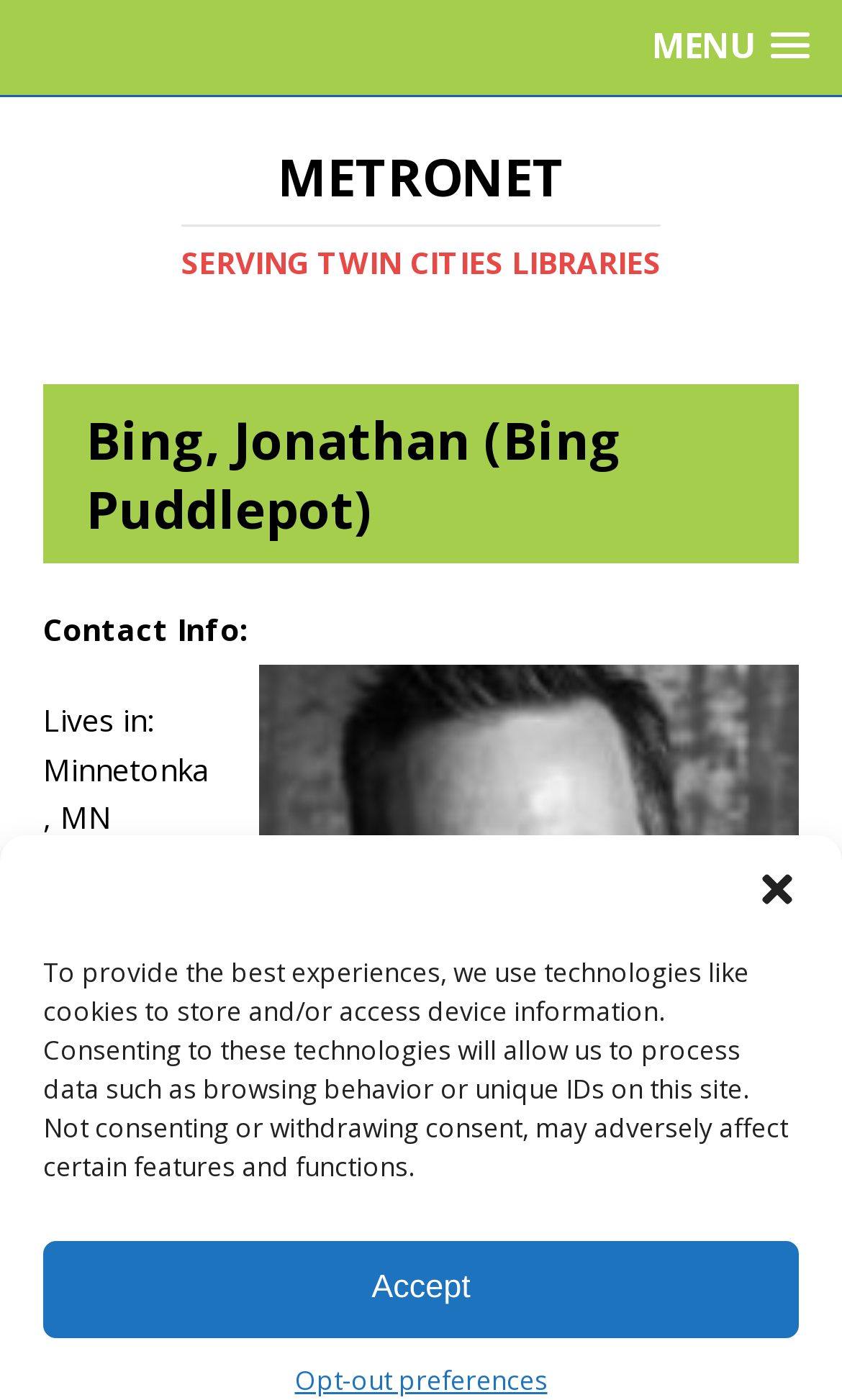What is Jonathan's nickname?
We need a detailed and meticulous answer to the question.

I found the nickname by looking at the heading section, where it says 'Bing, Jonathan (Bing Puddlepot)'.